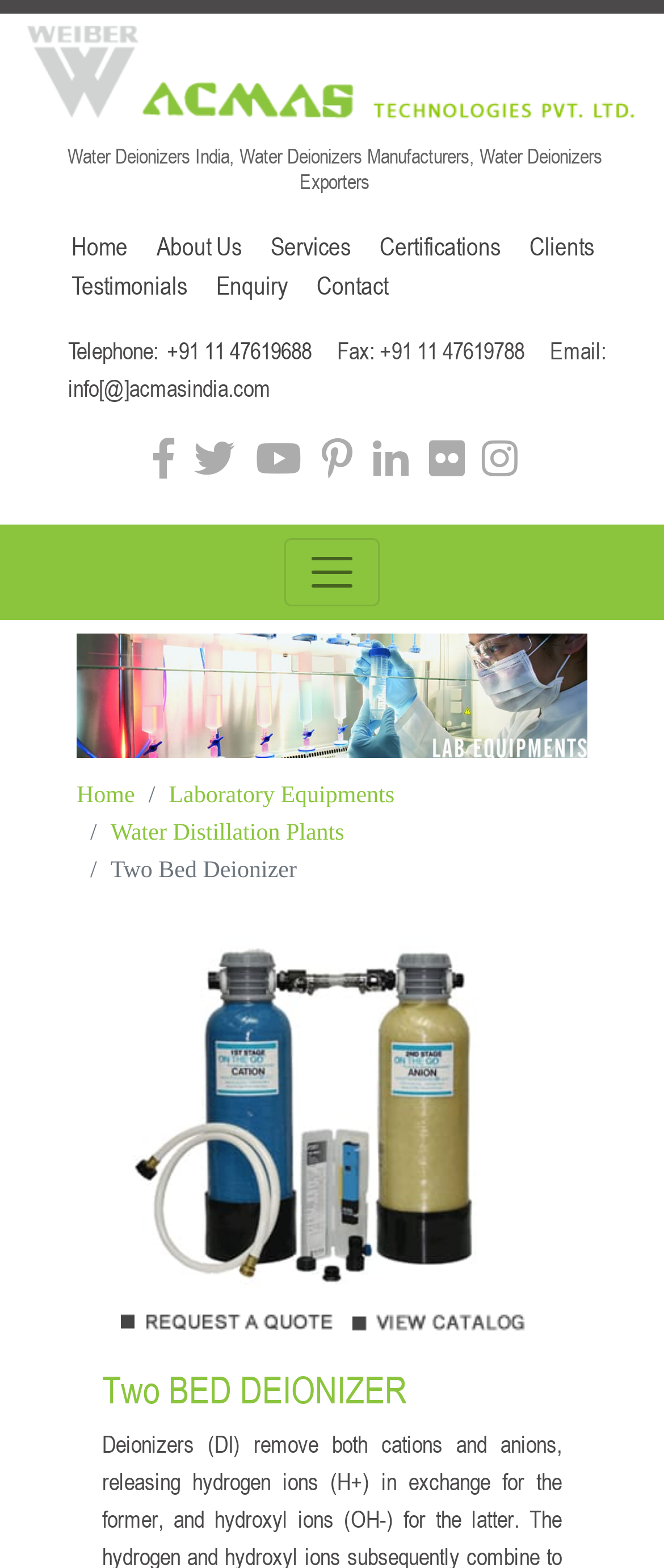What social media platforms does the company have a presence on?
By examining the image, provide a one-word or phrase answer.

Facebook, Twitter, YouTube, Pinterest, Linkedin, Flickr, Instagram